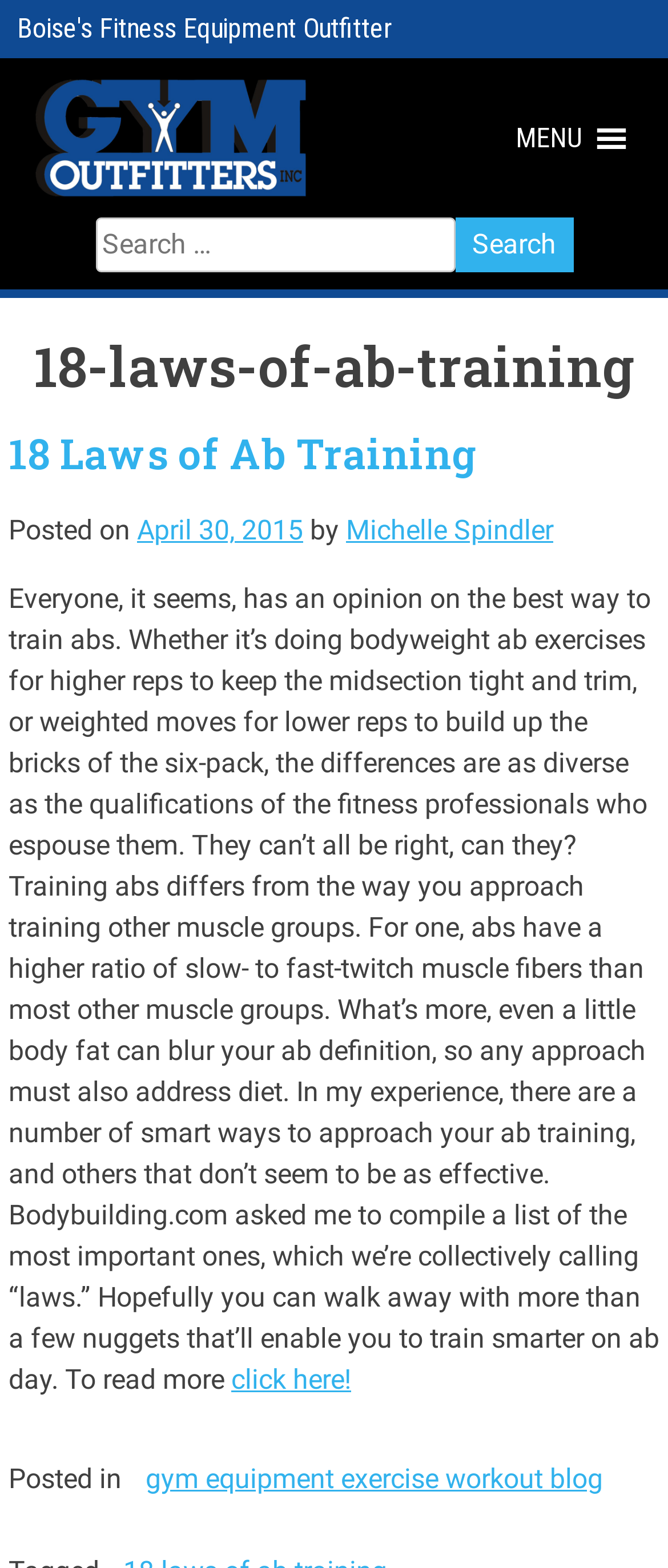Find the bounding box coordinates of the element to click in order to complete the given instruction: "Click to read more."

[0.346, 0.87, 0.526, 0.891]